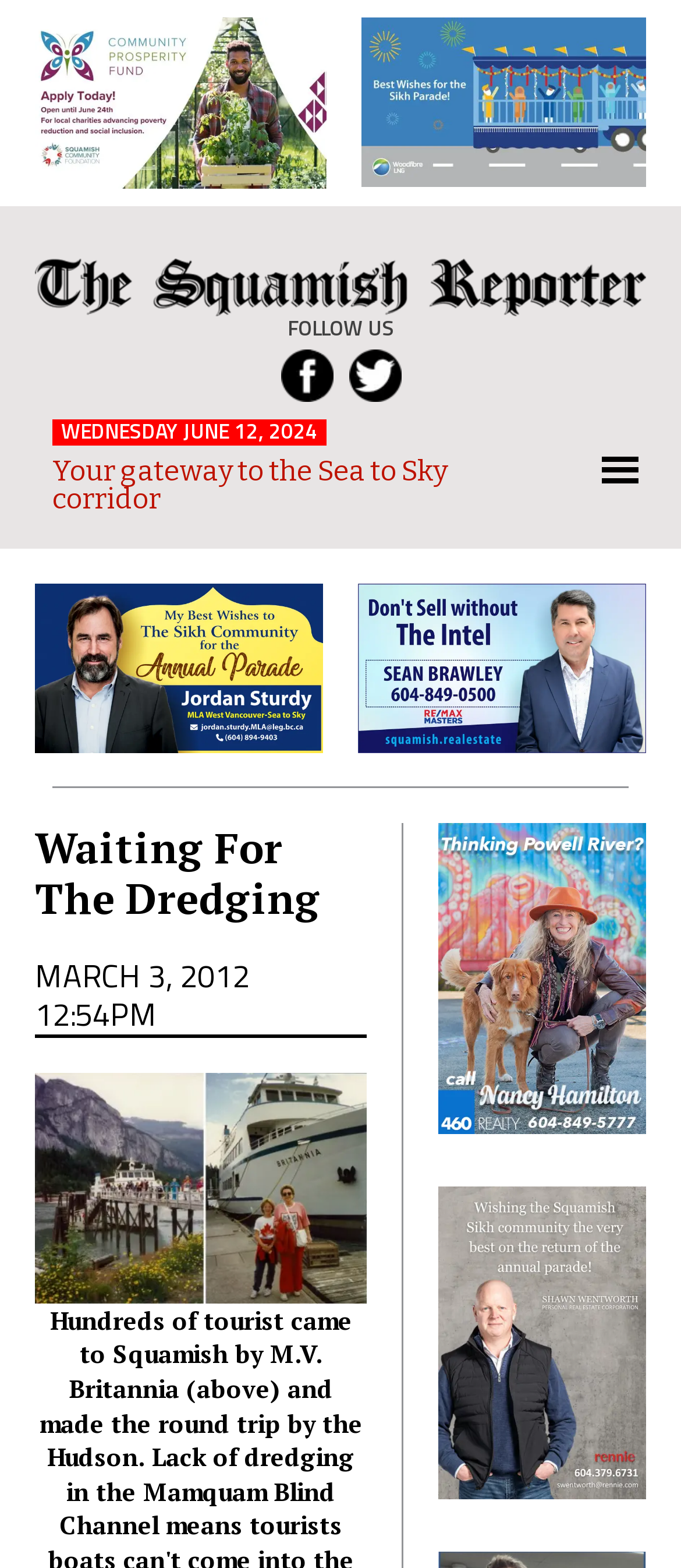Based on the element description "parent_node: The Squamish Reporter", predict the bounding box coordinates of the UI element.

[0.872, 0.283, 0.949, 0.316]